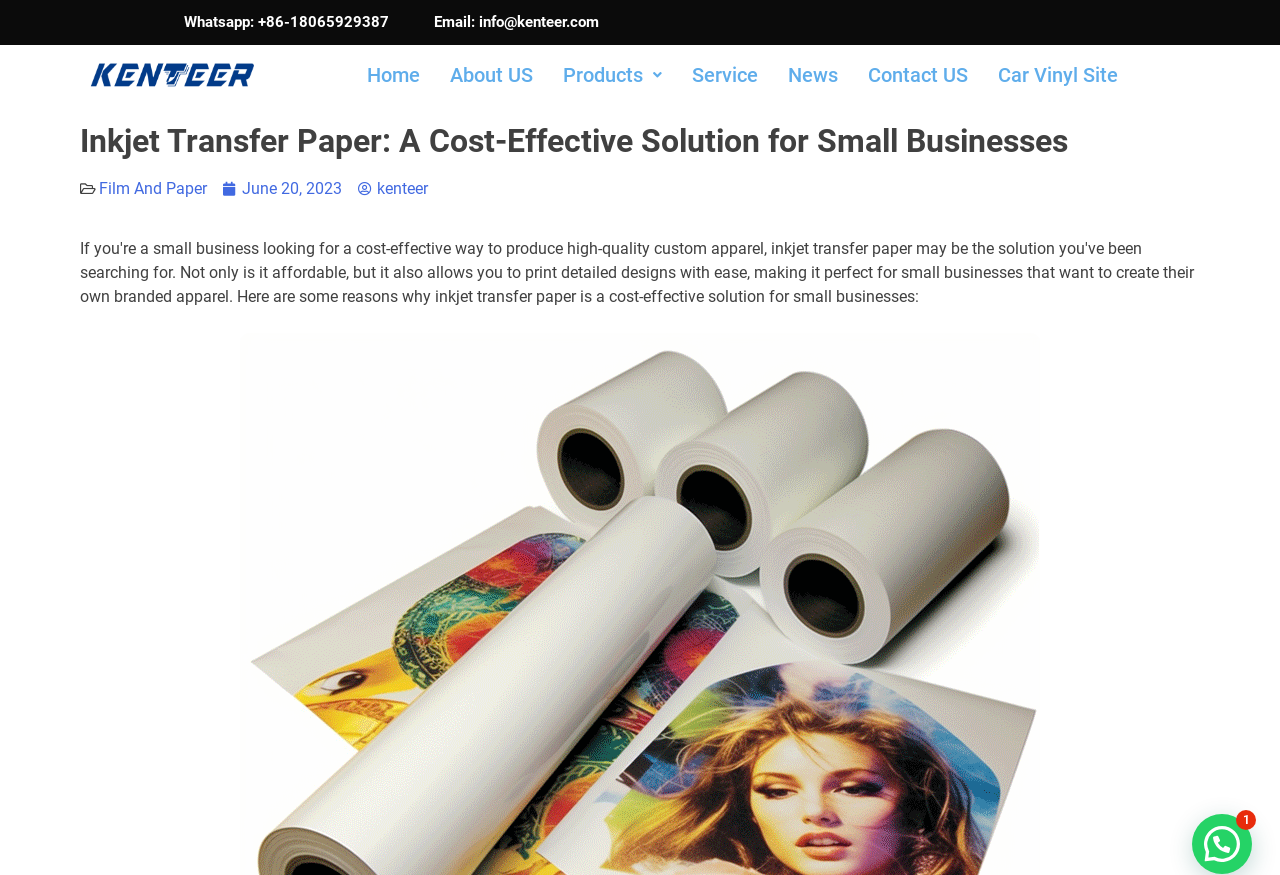Can you find the bounding box coordinates for the element to click on to achieve the instruction: "Read the latest news"?

[0.604, 0.051, 0.666, 0.12]